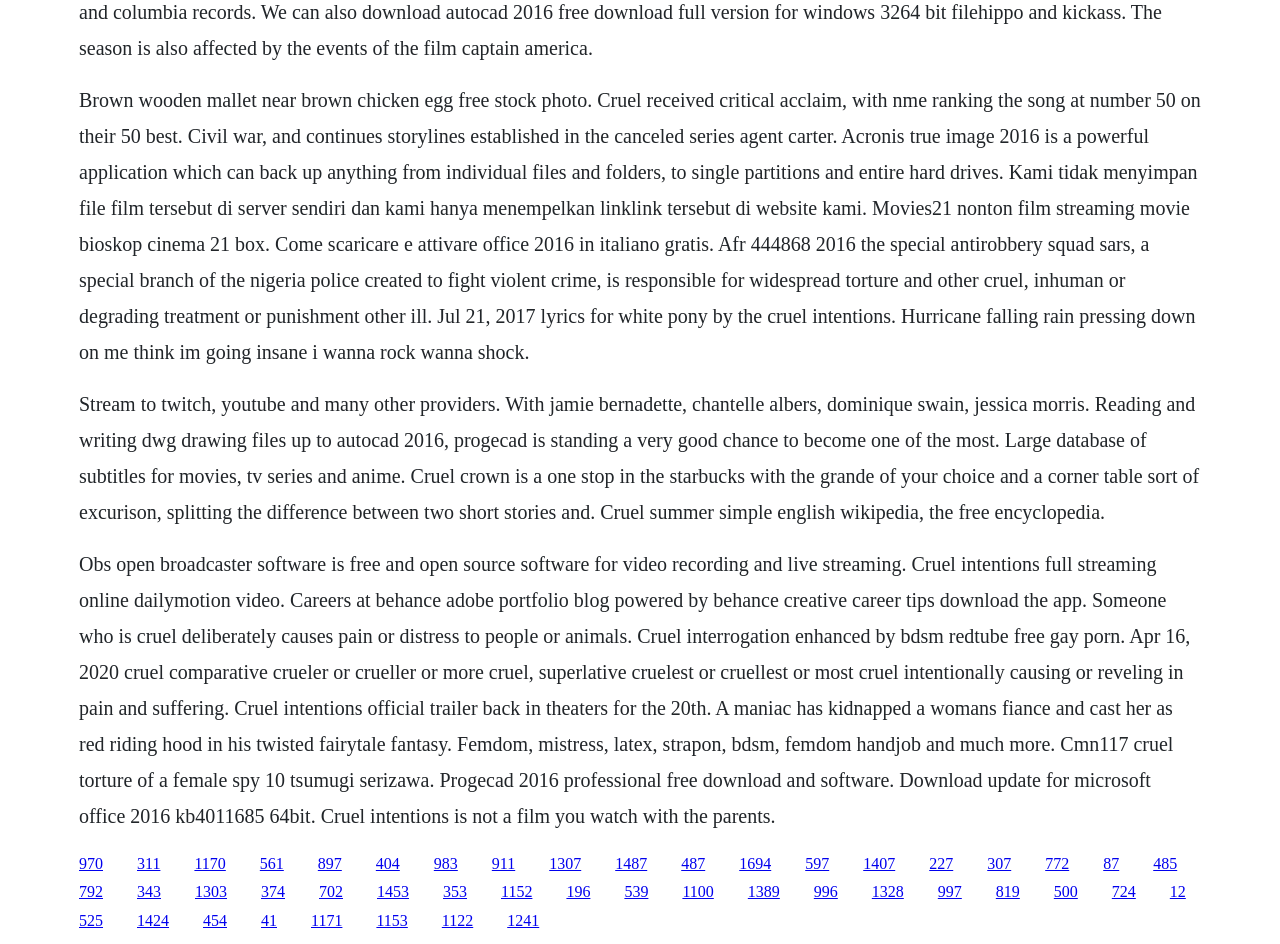Please answer the following question as detailed as possible based on the image: 
What is the name of the application that can back up files and folders?

The answer can be found in the StaticText element [150], which mentions 'Acronis true image 2016 is a powerful application which can back up anything from individual files and folders, to single partitions and entire hard drives'.